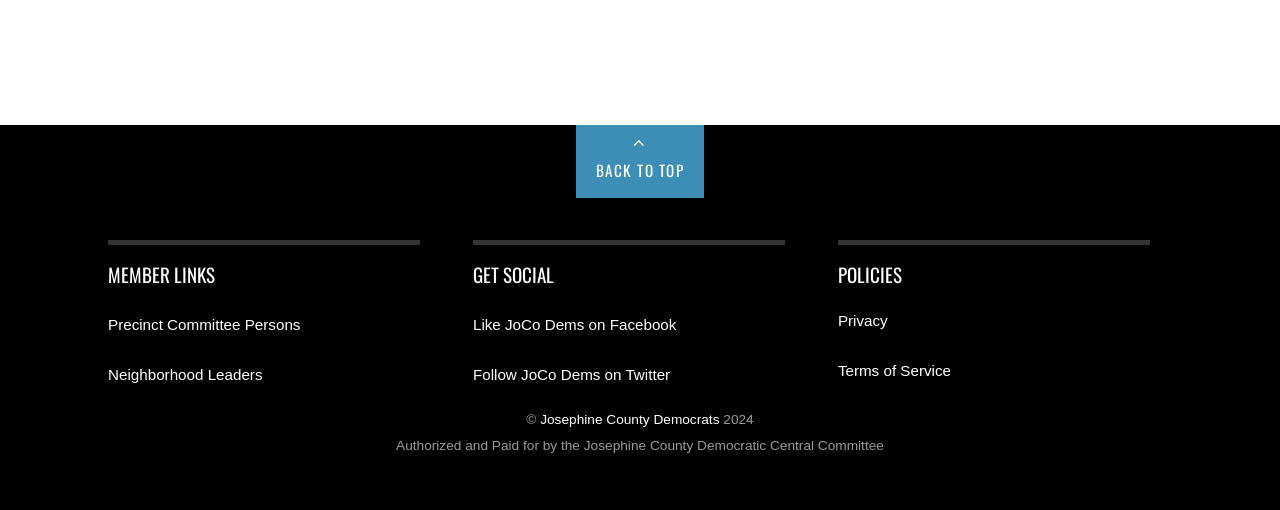Please determine the bounding box coordinates of the element to click in order to execute the following instruction: "Visit Josephine County Democrats". The coordinates should be four float numbers between 0 and 1, specified as [left, top, right, bottom].

[0.422, 0.807, 0.562, 0.837]